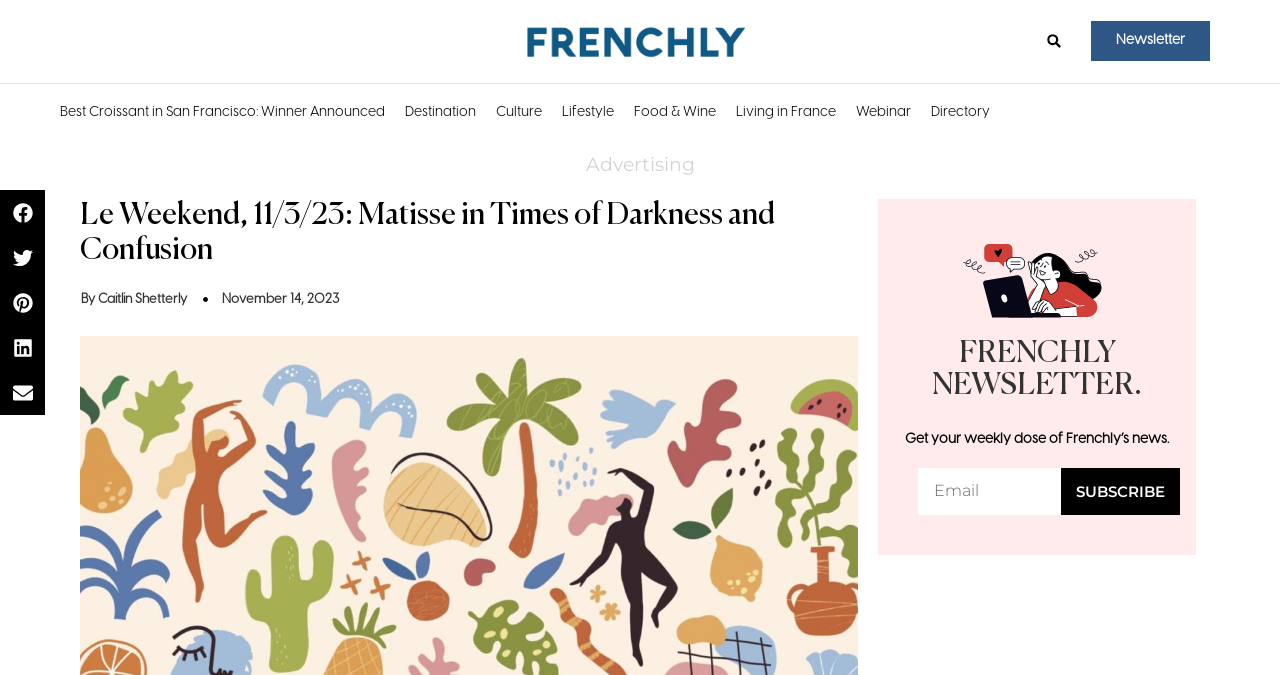Provide the bounding box coordinates of the HTML element described by the text: "Lifestyle".

[0.431, 0.131, 0.487, 0.201]